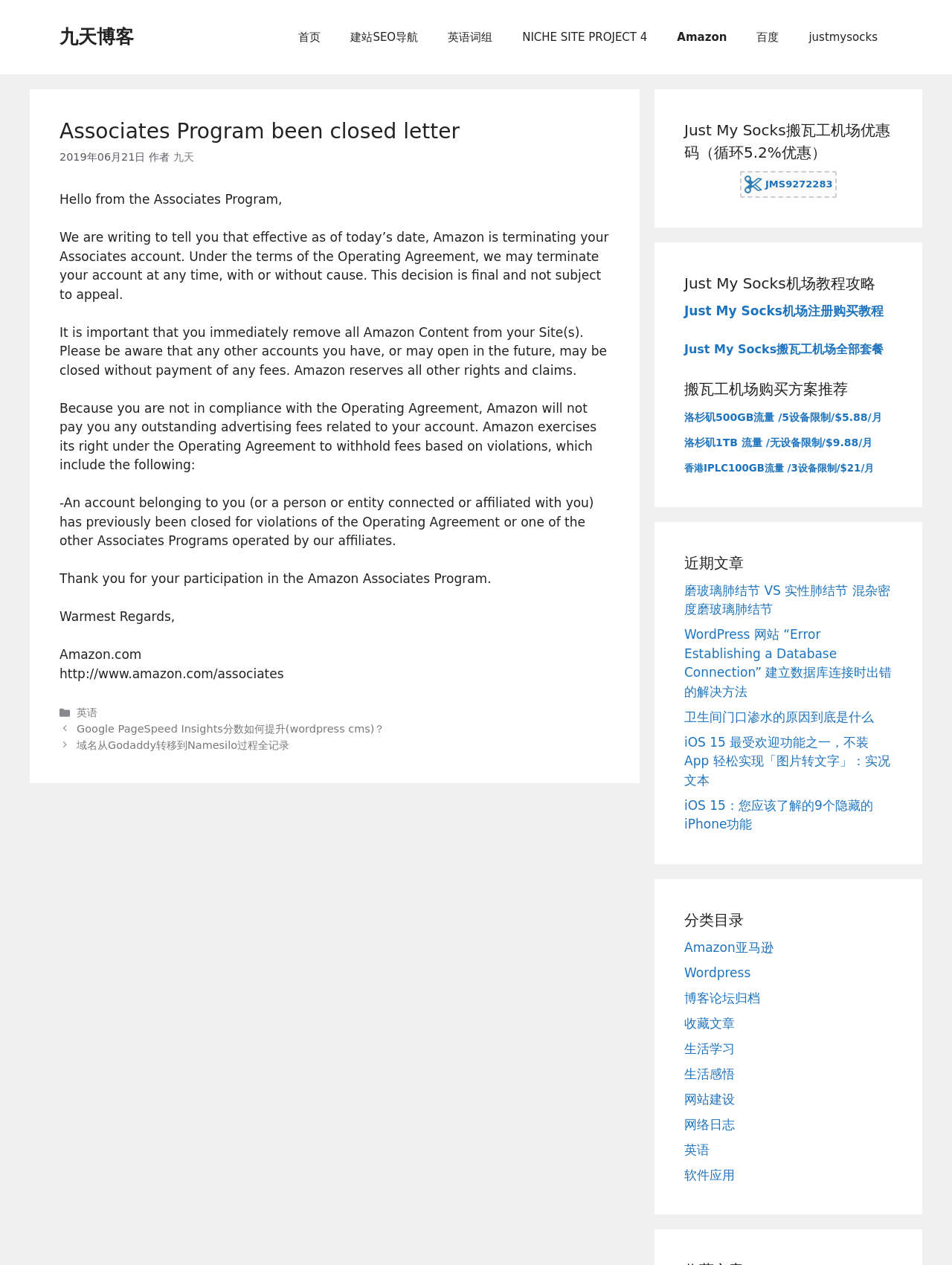Using details from the image, please answer the following question comprehensively:
What is the name of the website?

The name of the website can be found in the banner section of the webpage, where it is written '九天博客'. This indicates that the website is called 九天博客.